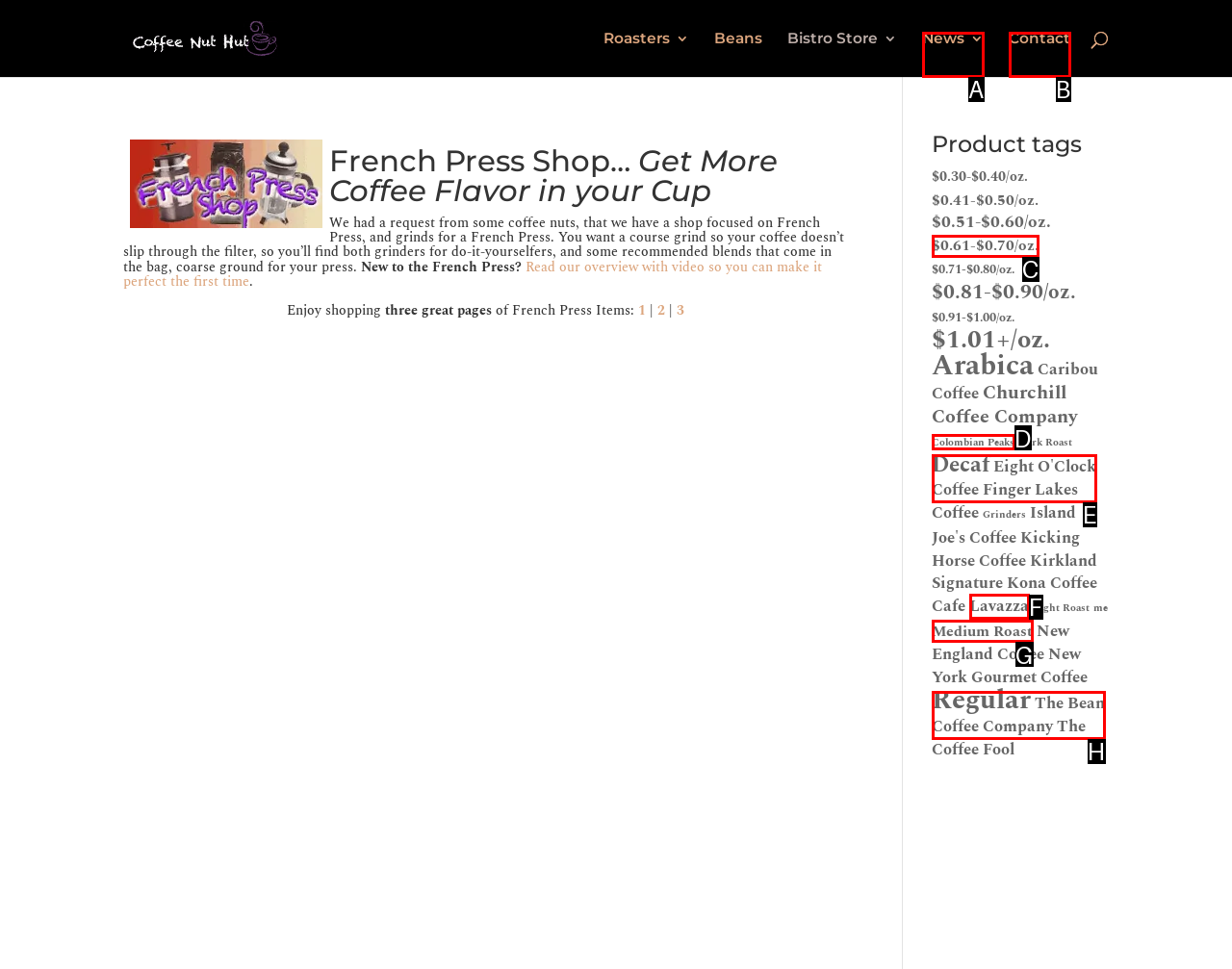Based on the description: Colombian Peaks
Select the letter of the corresponding UI element from the choices provided.

D